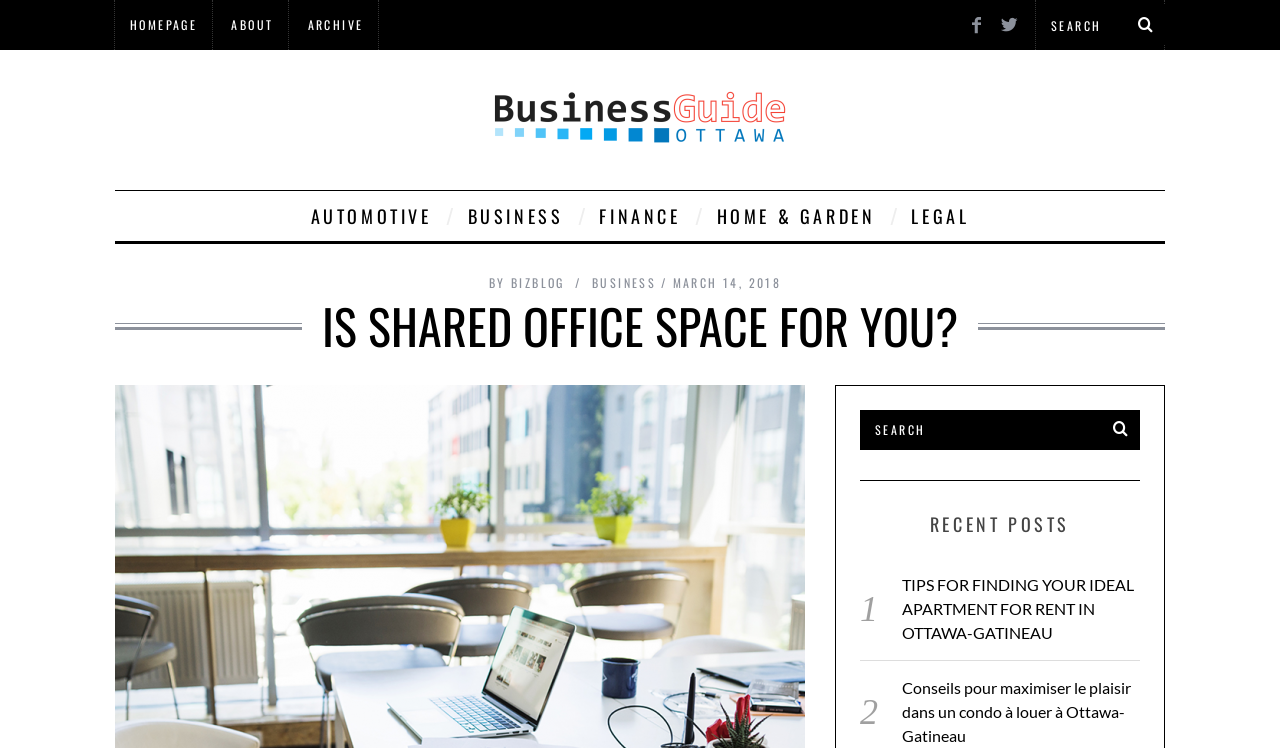For the element described, predict the bounding box coordinates as (top-left x, top-left y, bottom-right x, bottom-right y). All values should be between 0 and 1. Element description: parent_node: LUU.org.uk

None